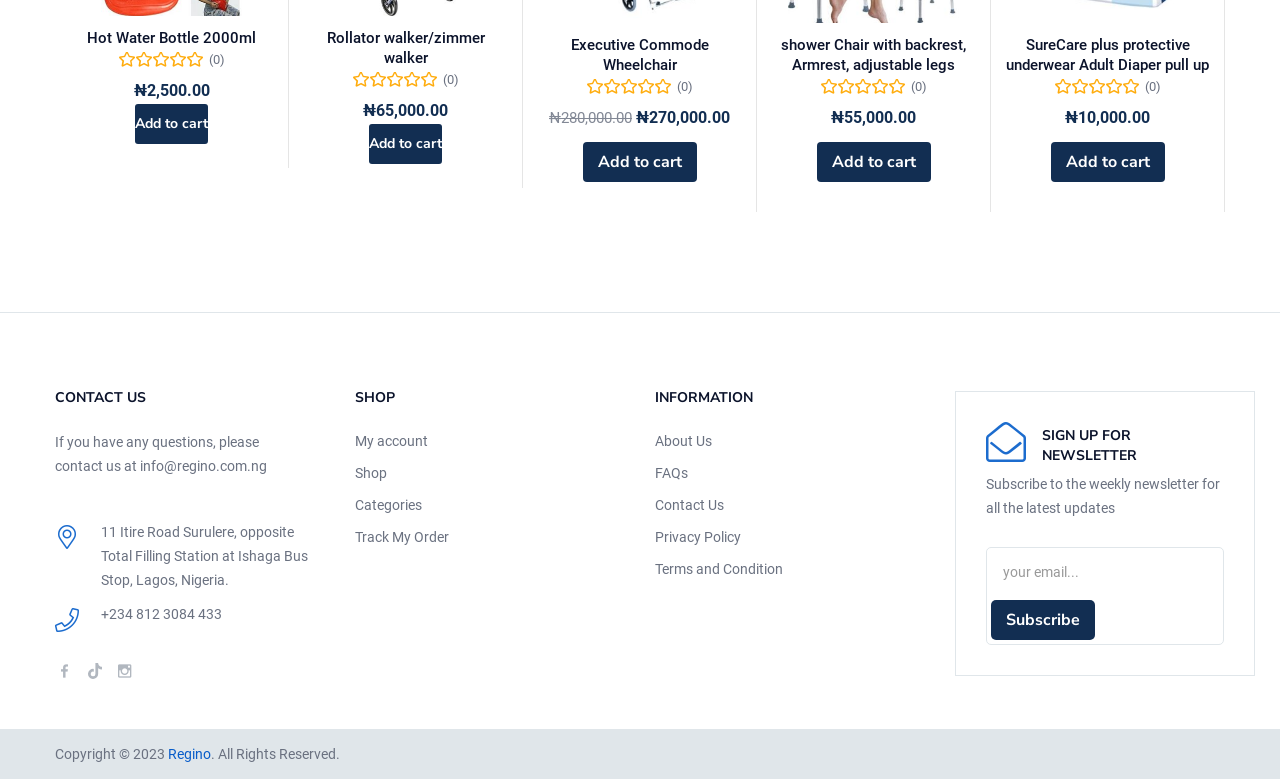Provide a short answer to the following question with just one word or phrase: What is the name of the product with the price ₦65,000.00?

Rollator walker/zimmer walker